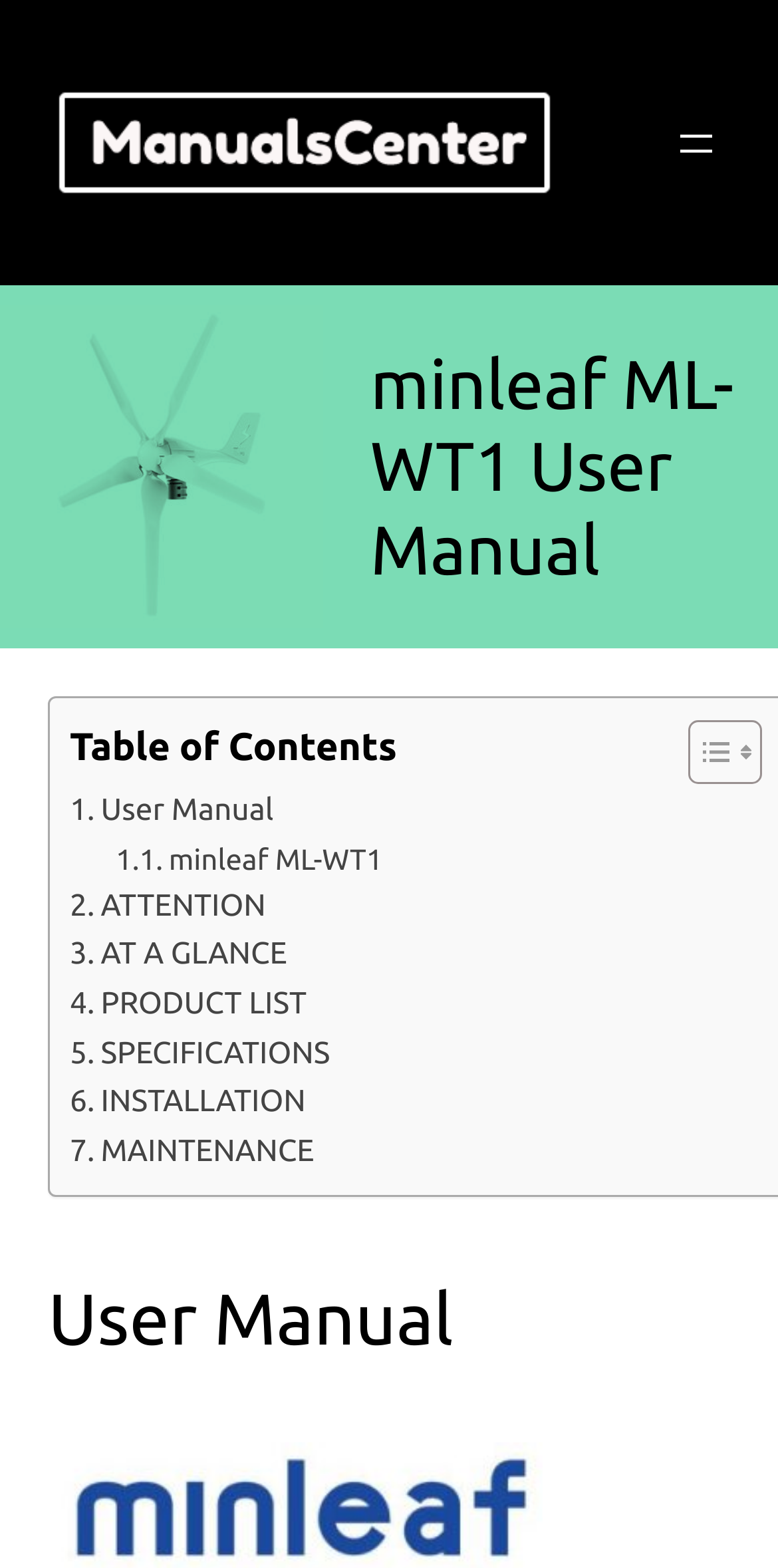Locate the bounding box coordinates of the element that should be clicked to fulfill the instruction: "Open the menu".

[0.865, 0.076, 0.926, 0.106]